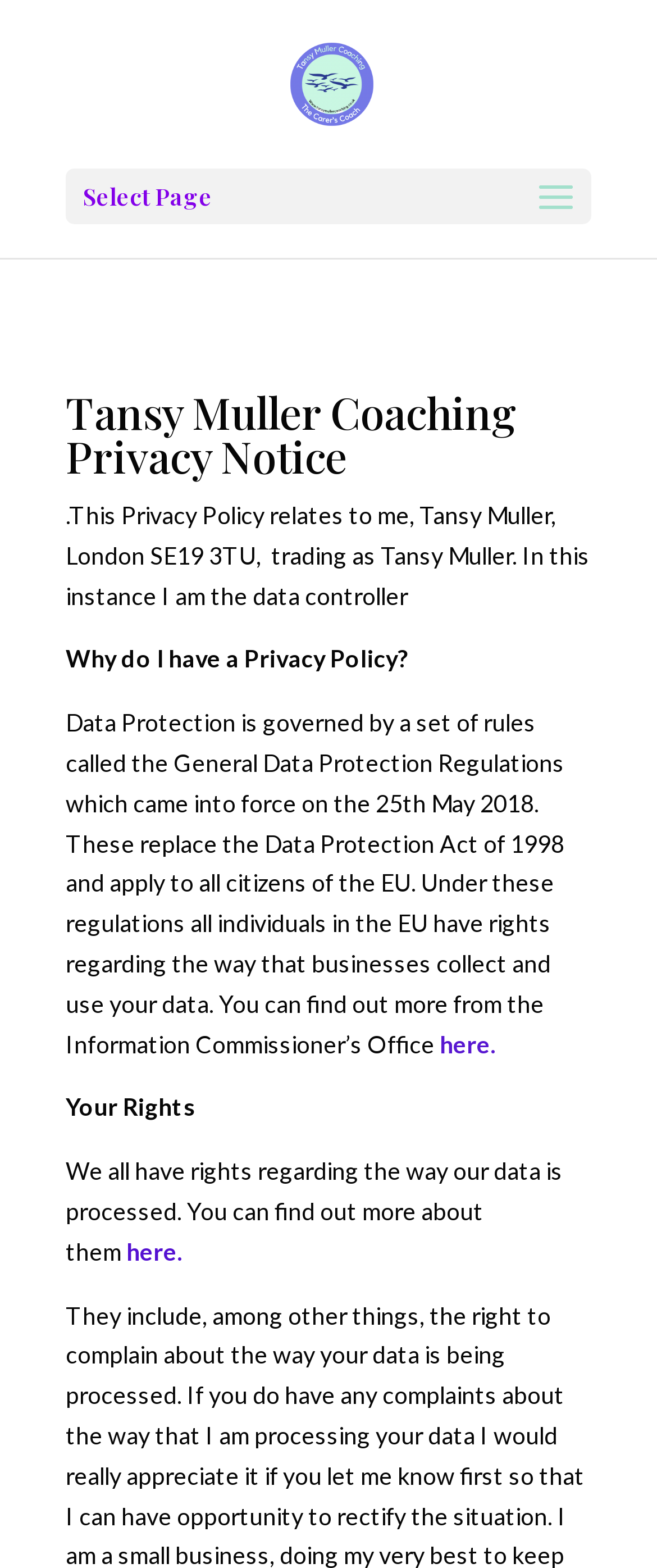Please answer the following question using a single word or phrase: 
Where can one find more information about data protection rights?

Information Commissioner’s Office